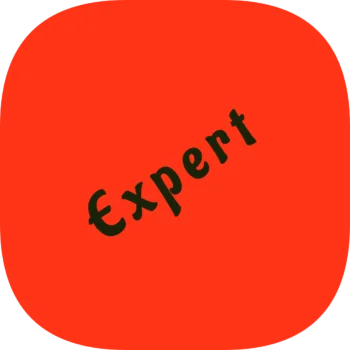Describe all elements and aspects of the image.

The image features a vibrant red background with the word "Expert" displayed prominently in a bold, black font. The unconventional slant of the lettering adds a dynamic and eye-catching effect, suggesting a sense of proficiency or specialization. This design element is likely intended to draw attention to content related to expert-level puzzles, reflecting a theme of challenge and advanced skill suitable for those preparing for competitive examinations. The overall aesthetic is designed to engage users, signaling a focus on high-level problem-solving activities.